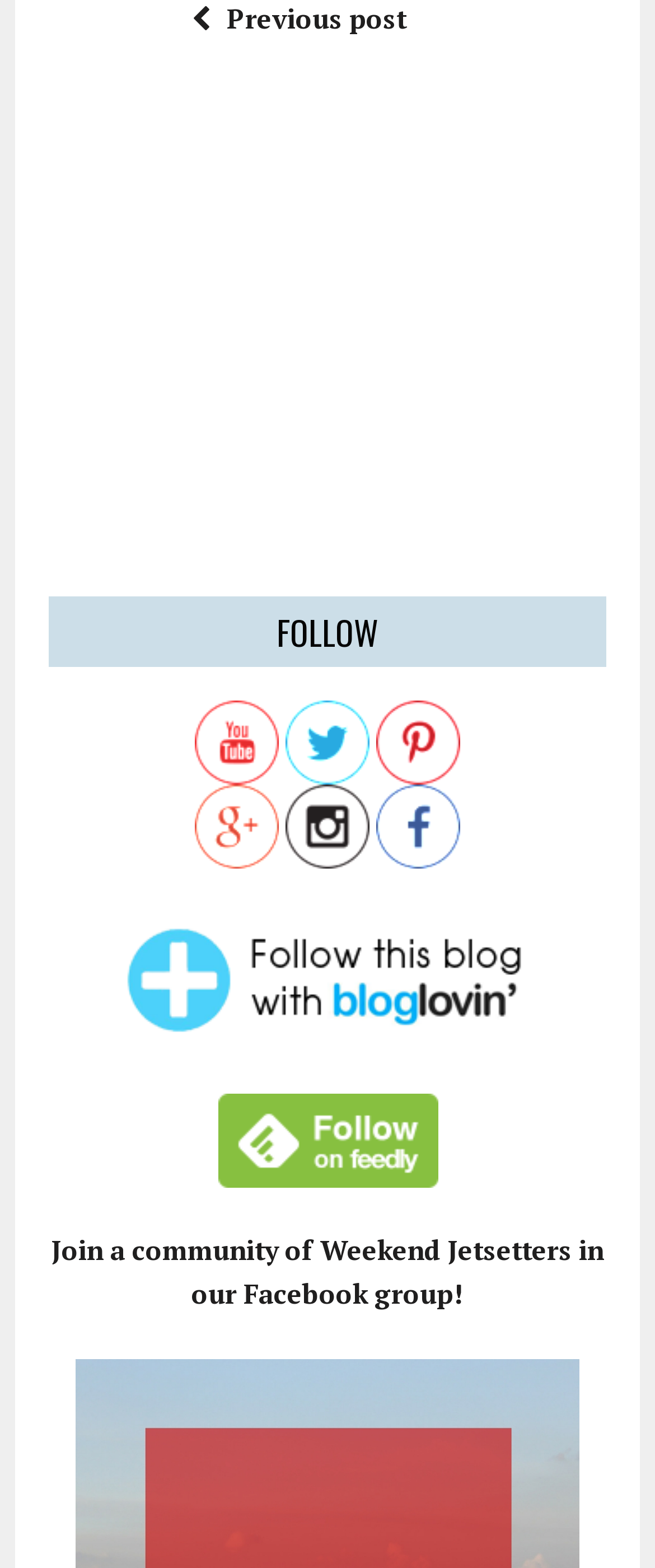Extract the bounding box coordinates of the UI element described by: "alt="facebook"". The coordinates should include four float numbers ranging from 0 to 1, e.g., [left, top, right, bottom].

[0.574, 0.527, 0.703, 0.551]